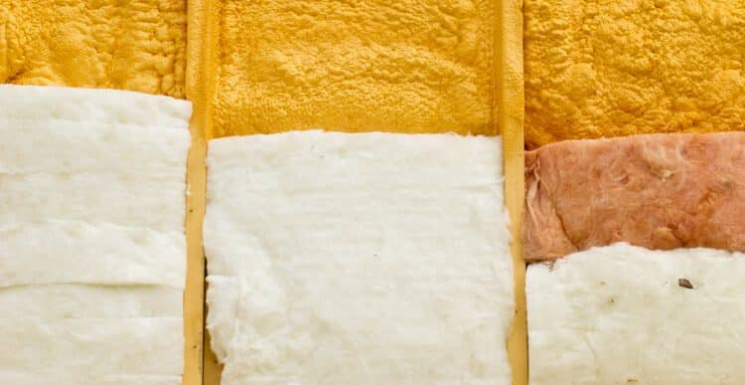Outline with detail what the image portrays.

The image showcases various types of insulation materials, arranged in a side-by-side comparison. Each section features a distinct texture and color, indicating different insulation options. The leftmost section presents a white, flexible material that suggests high insulative properties, while the middle section continues with a similar white shade, hinting at consistency in insulation performance. On the right, a brownish-reddish insulation material exhibits a rougher texture, potentially made from recycled or natural fibers. This visual representation highlights the diversity in spray foam insulation options, emphasizing the eco-friendly alternatives available in the market, aimed at promoting sustainable building practices.